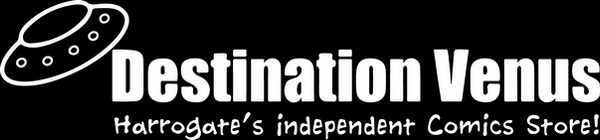What is the tagline of the comic store? Based on the image, give a response in one word or a short phrase.

Harrogate's independent Comics Store!